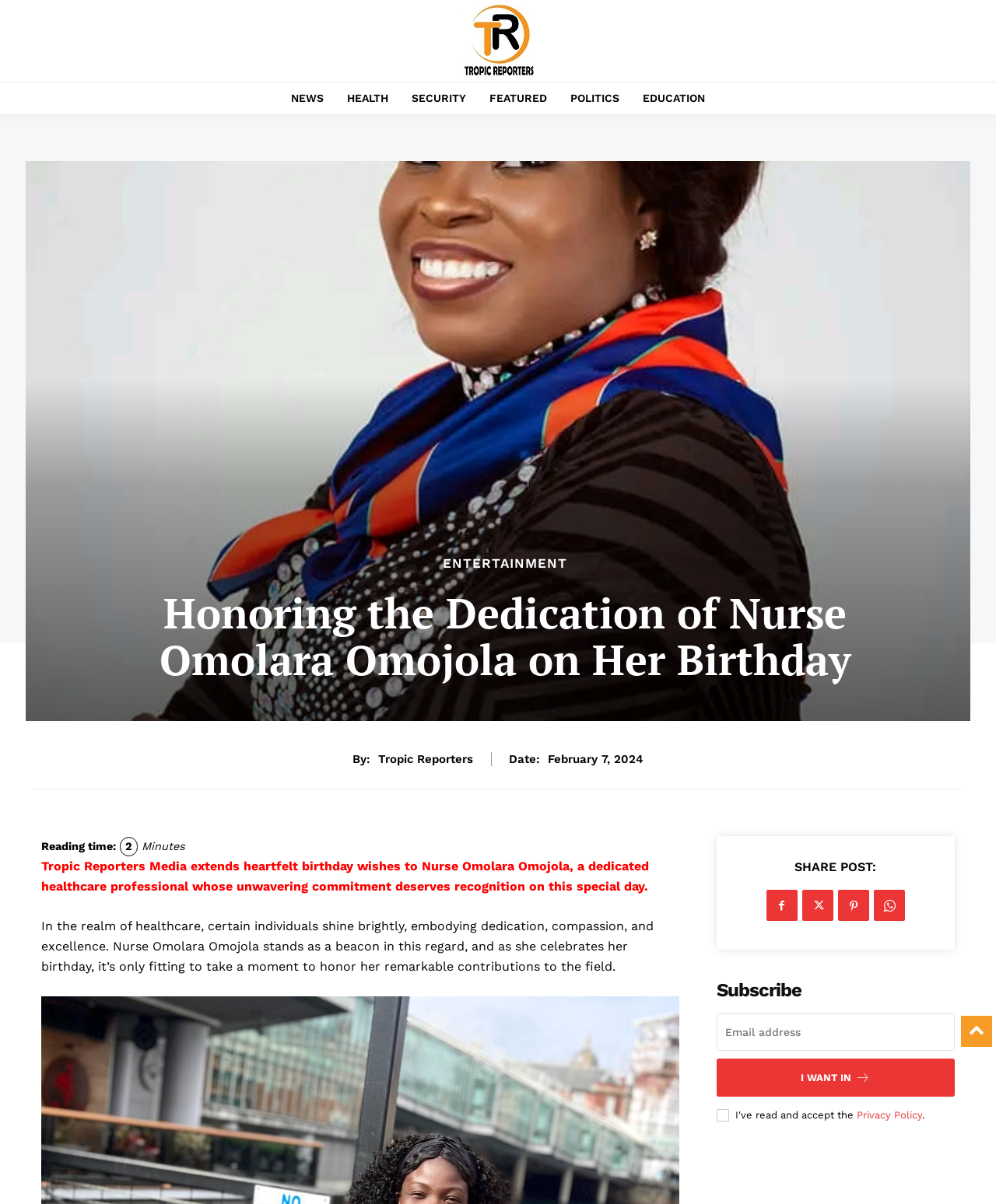Please locate and generate the primary heading on this webpage.

Honoring the Dedication of Nurse Omolara Omojola on Her Birthday